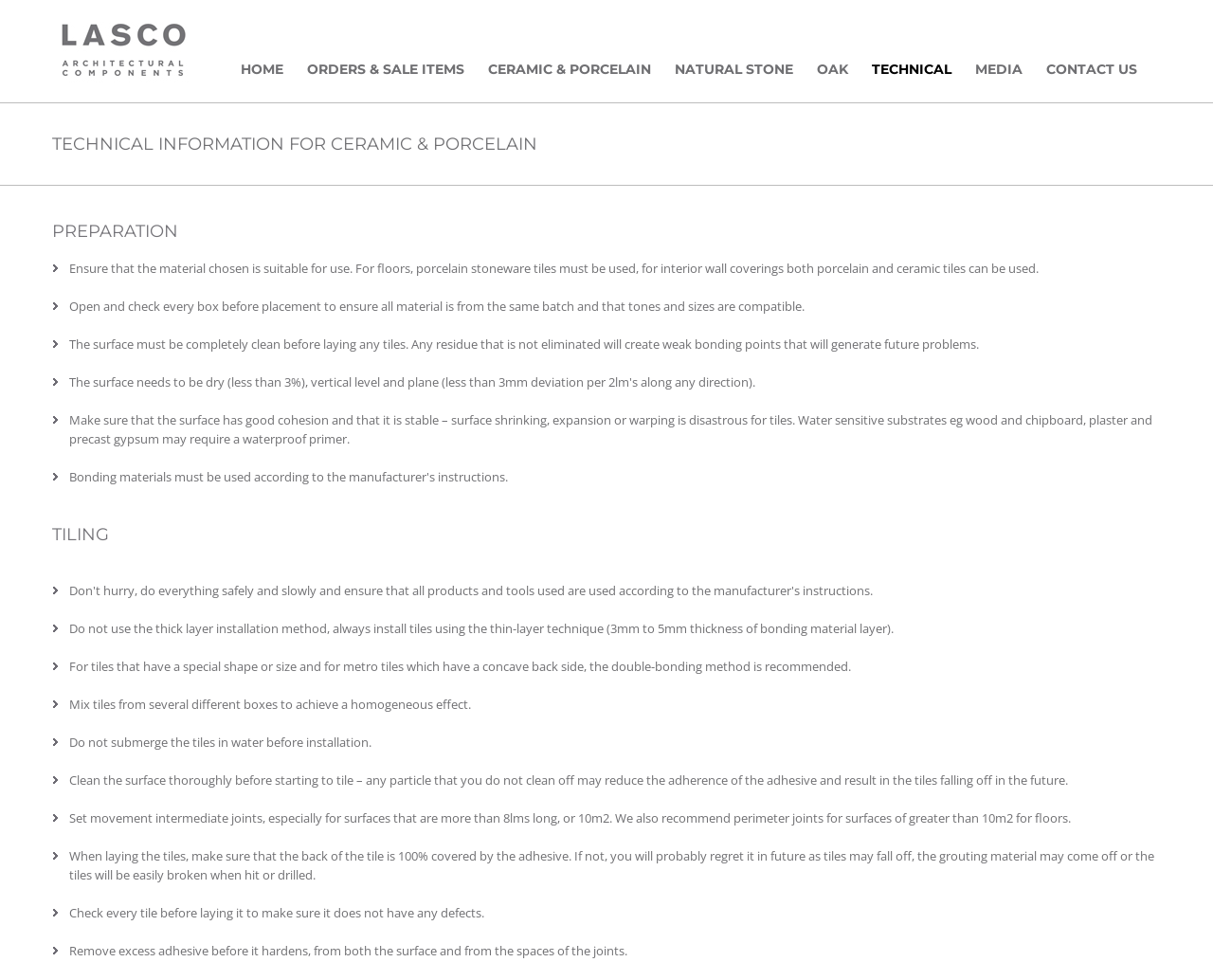Answer succinctly with a single word or phrase:
What should be done to the surface before laying tiles?

Clean thoroughly